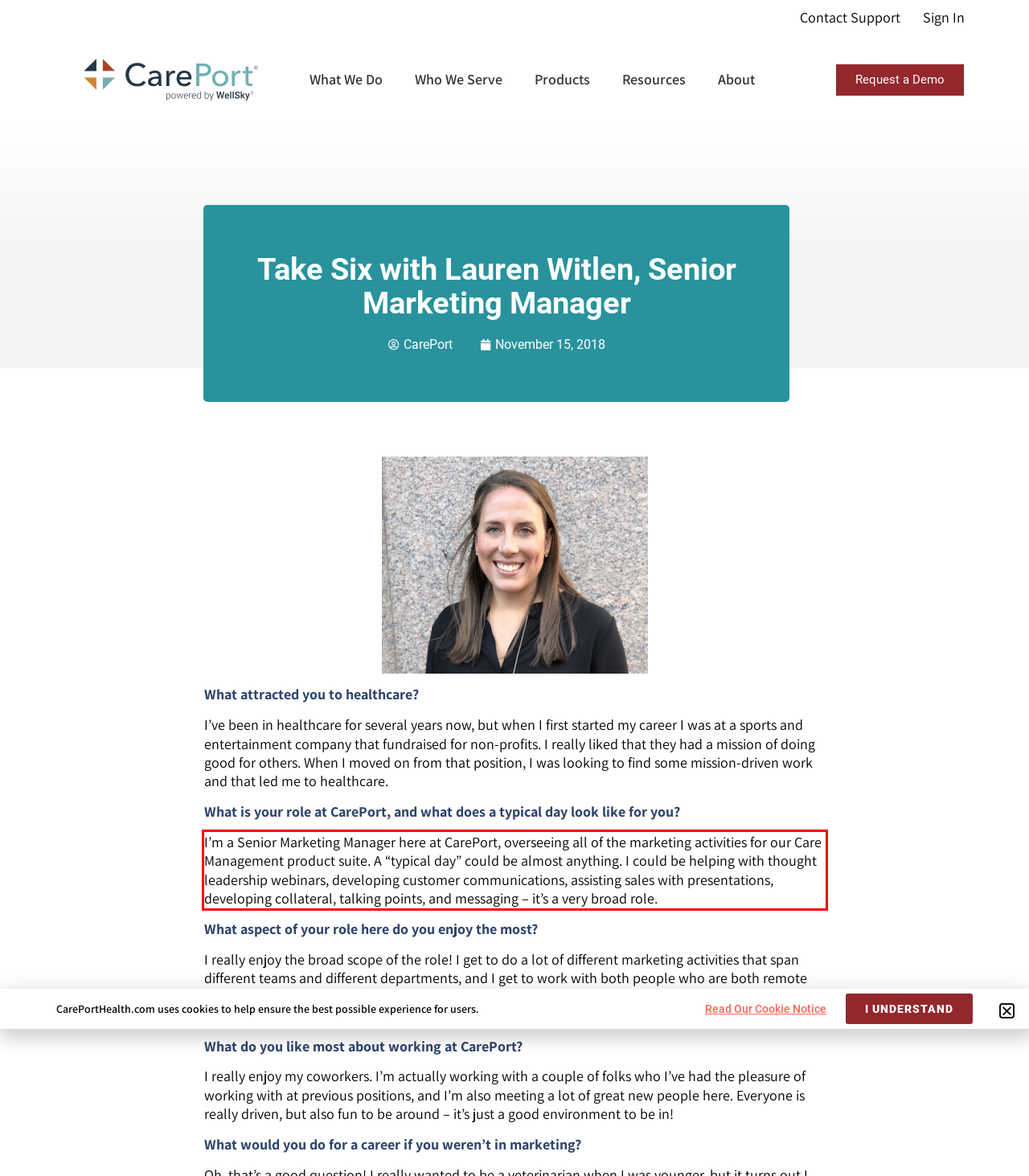Given a screenshot of a webpage with a red bounding box, please identify and retrieve the text inside the red rectangle.

I’m a Senior Marketing Manager here at CarePort, overseeing all of the marketing activities for our Care Management product suite. A “typical day” could be almost anything. I could be helping with thought leadership webinars, developing customer communications, assisting sales with presentations, developing collateral, talking points, and messaging – it’s a very broad role.